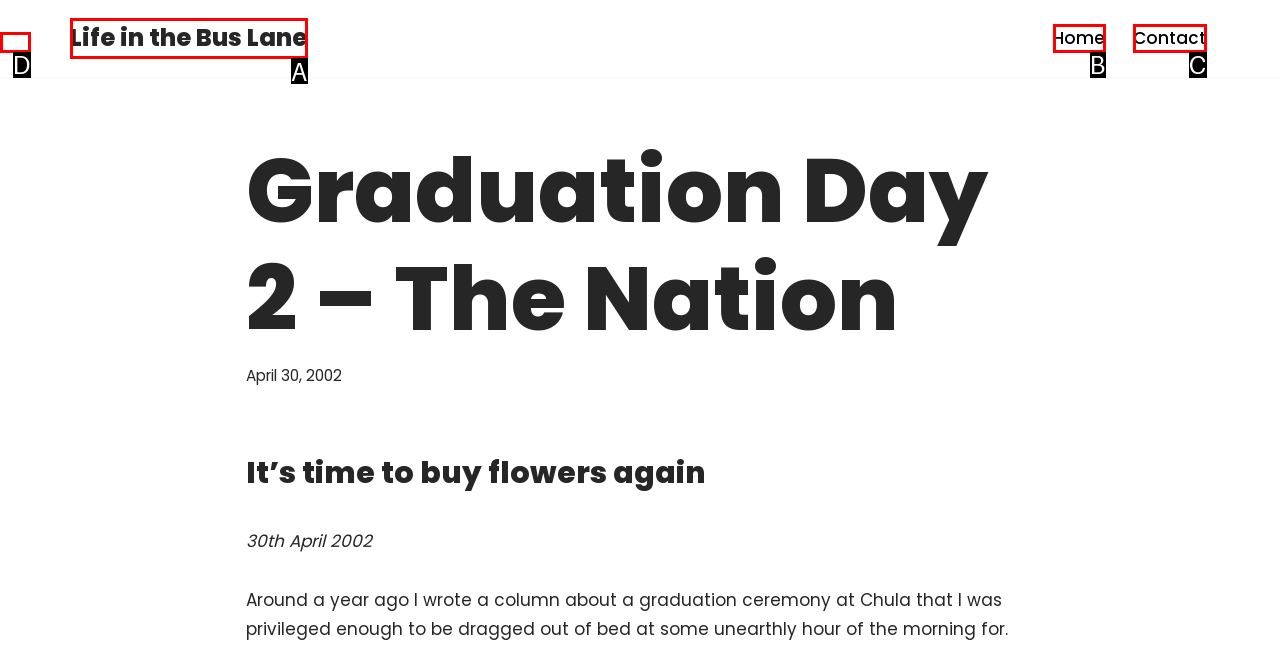Determine the option that best fits the description: Skip to content
Reply with the letter of the correct option directly.

D